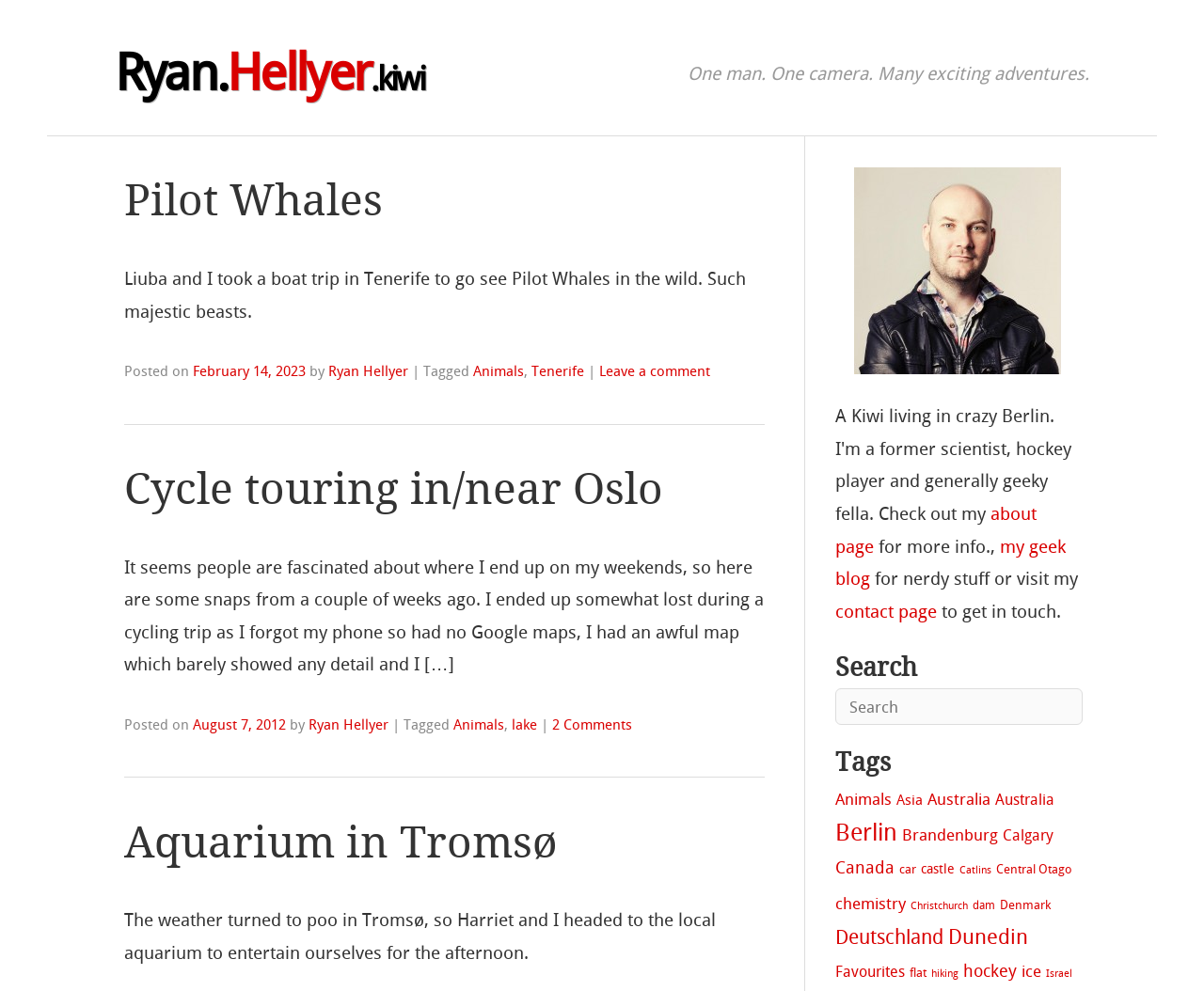Based on the provided description, "Cycle touring in/near Oslo", find the bounding box of the corresponding UI element in the screenshot.

[0.103, 0.468, 0.551, 0.52]